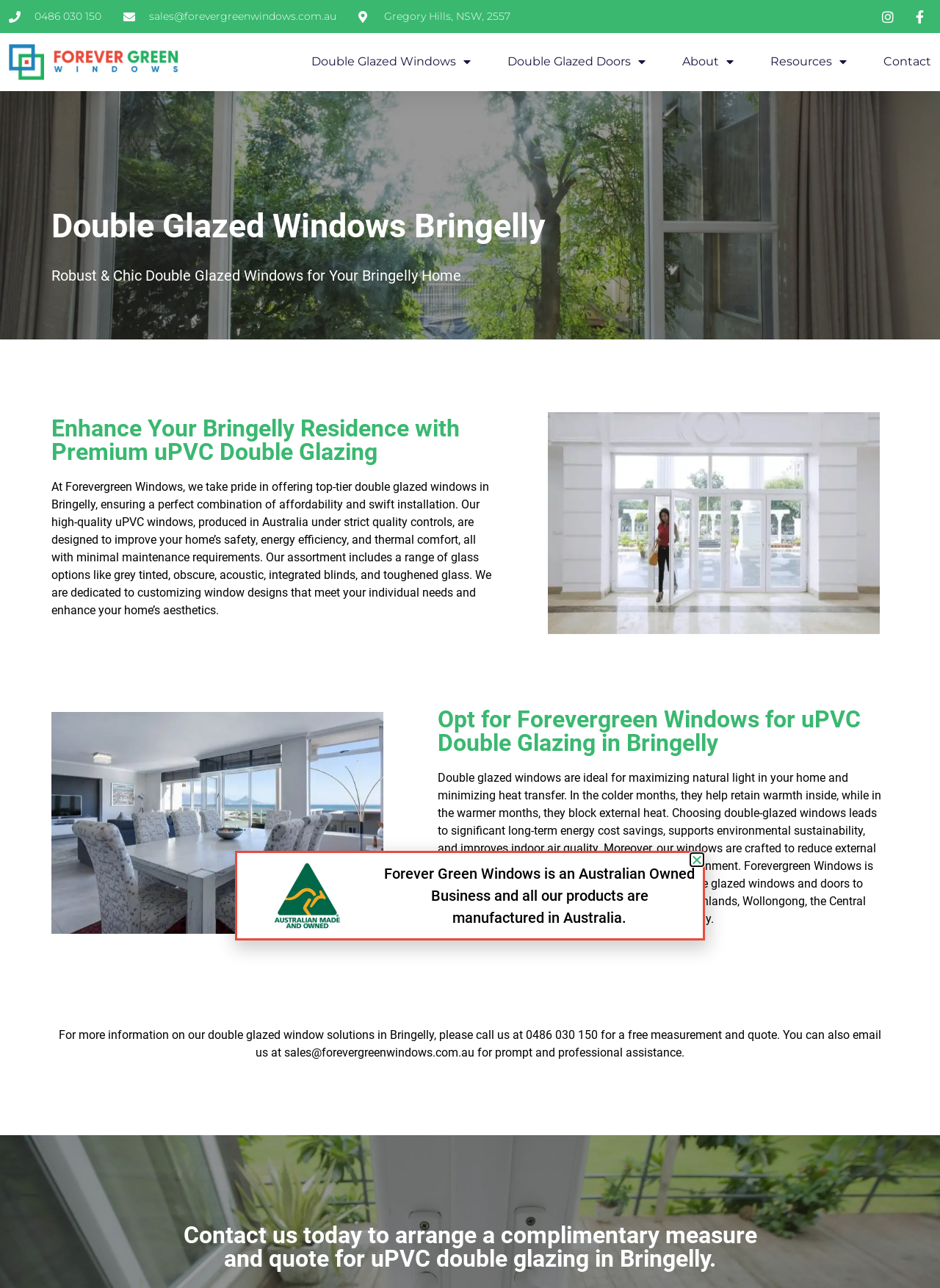Please identify the bounding box coordinates of the element that needs to be clicked to execute the following command: "View the Contact page". Provide the bounding box using four float numbers between 0 and 1, formatted as [left, top, right, bottom].

[0.94, 0.035, 0.991, 0.061]